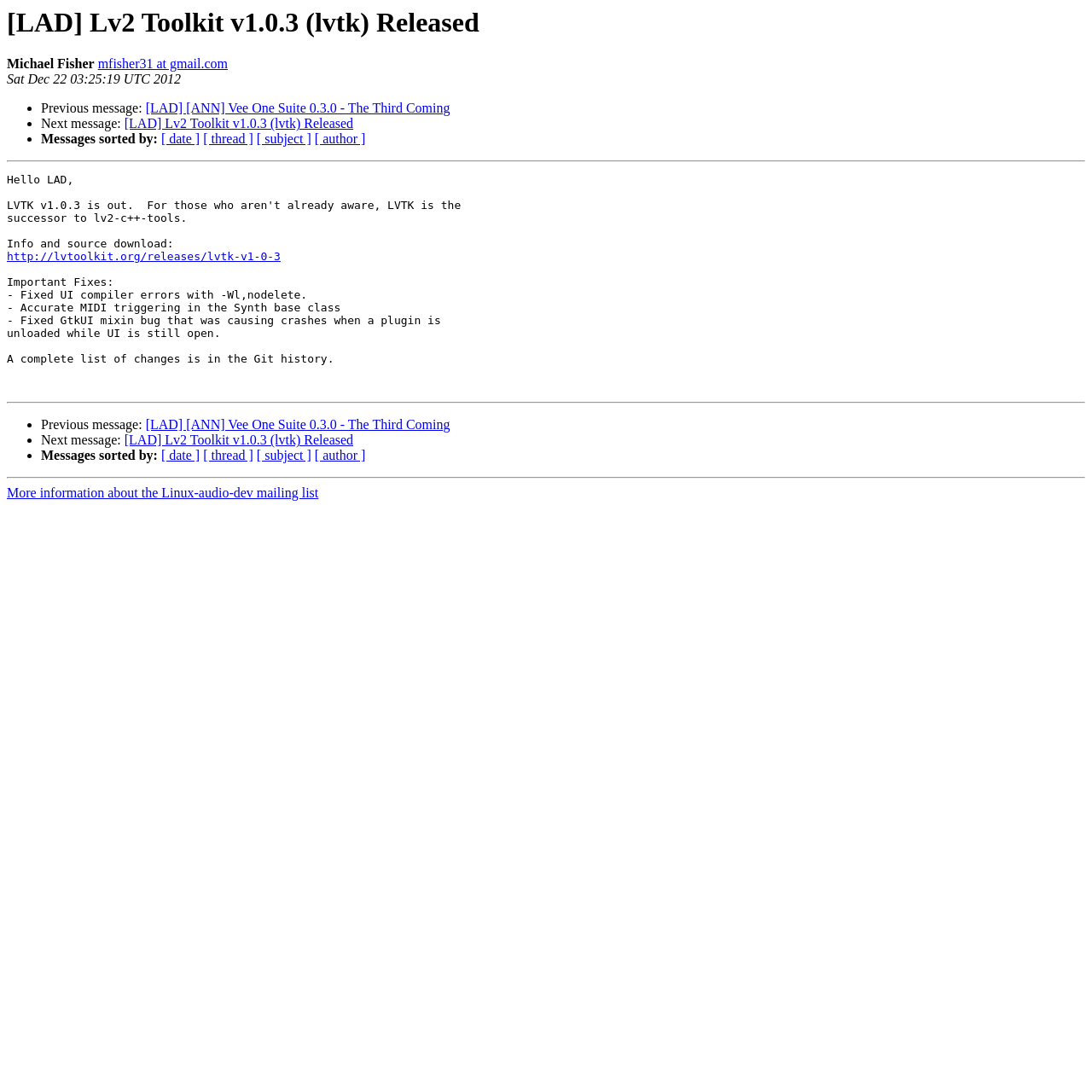Provide your answer in one word or a succinct phrase for the question: 
What are the sorting options for messages?

date, thread, subject, author